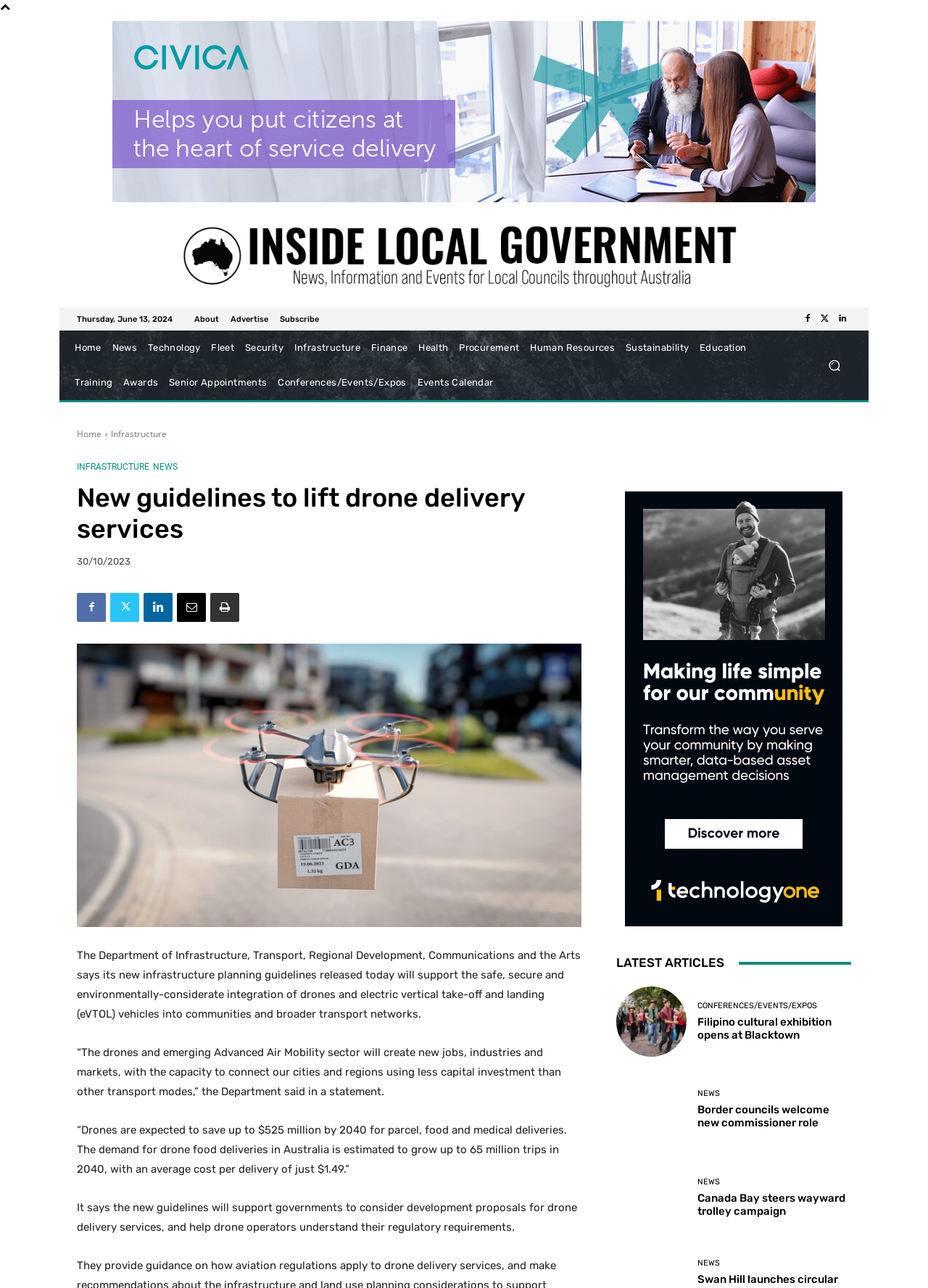Determine the bounding box coordinates of the section to be clicked to follow the instruction: "Click the 'Home' link". The coordinates should be given as four float numbers between 0 and 1, formatted as [left, top, right, bottom].

[0.075, 0.257, 0.115, 0.284]